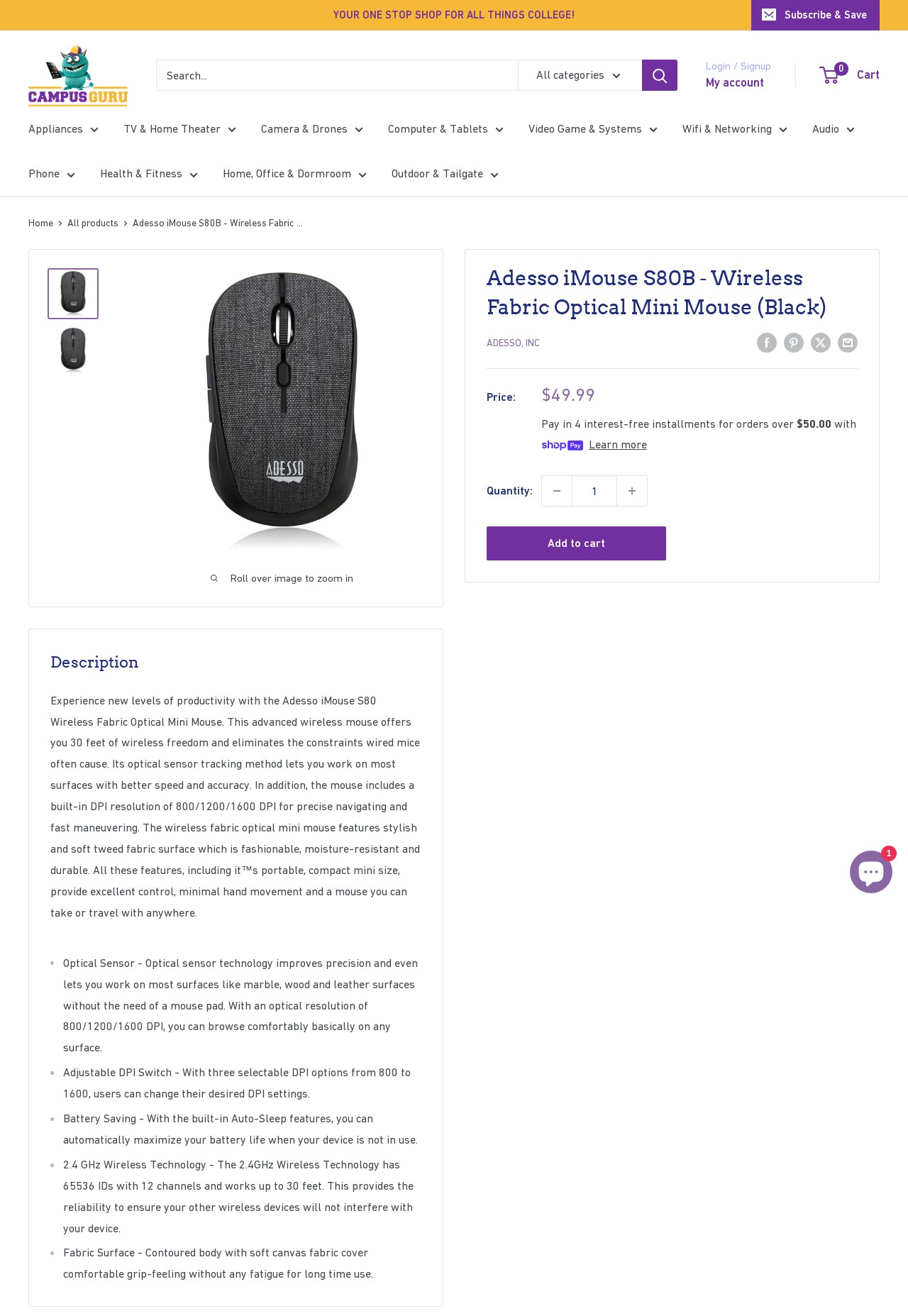What is the material of the mouse surface?
Carefully examine the image and provide a detailed answer to the question.

I determined the answer by analyzing the text content of the StaticText element with the text 'The wireless fabric optical mini mouse features stylish and soft tweed fabric surface which is fashionable, moisture-resistant and durable.'.